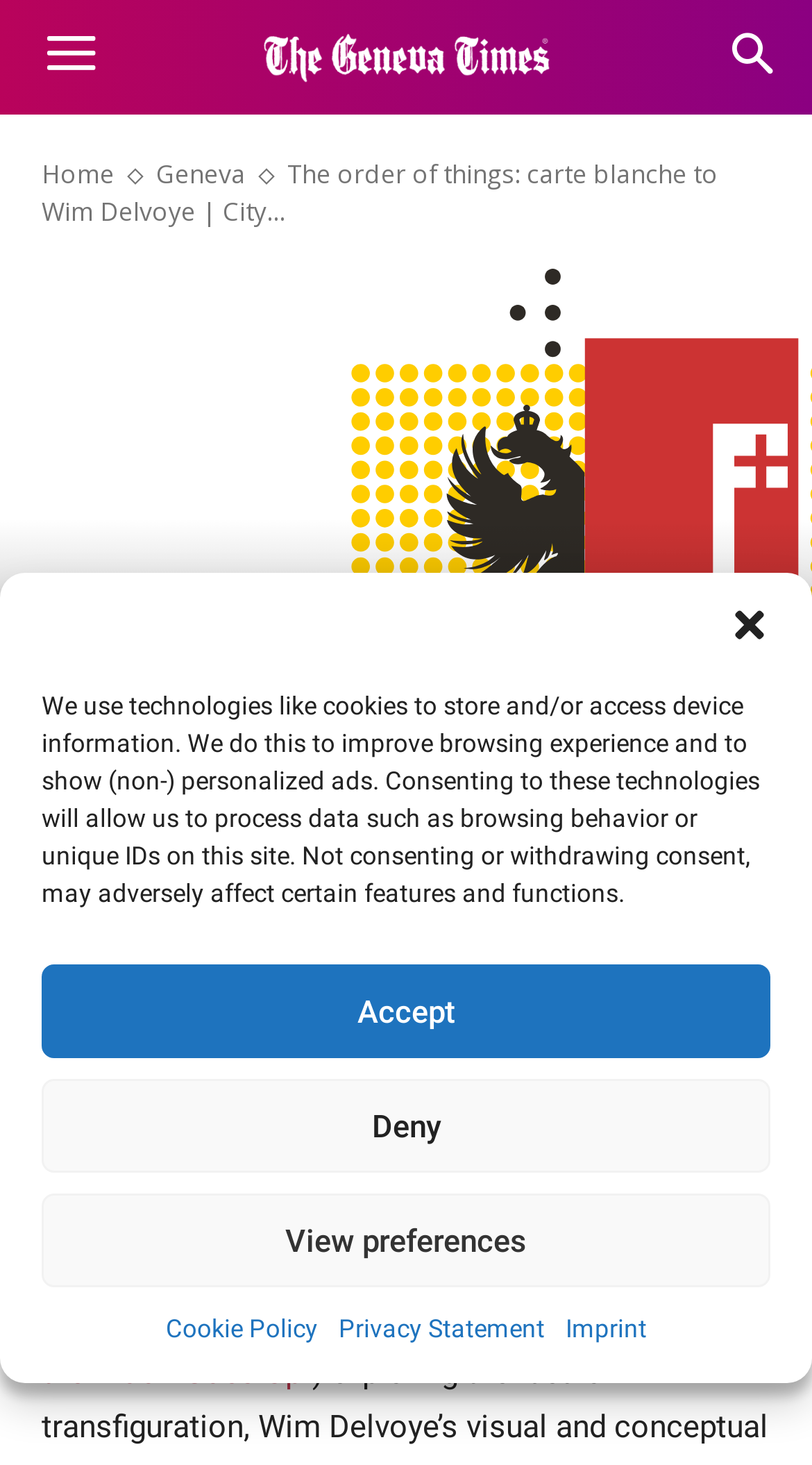Can you pinpoint the bounding box coordinates for the clickable element required for this instruction: "Read the article about Walk on water"? The coordinates should be four float numbers between 0 and 1, i.e., [left, top, right, bottom].

[0.485, 0.738, 0.728, 0.764]